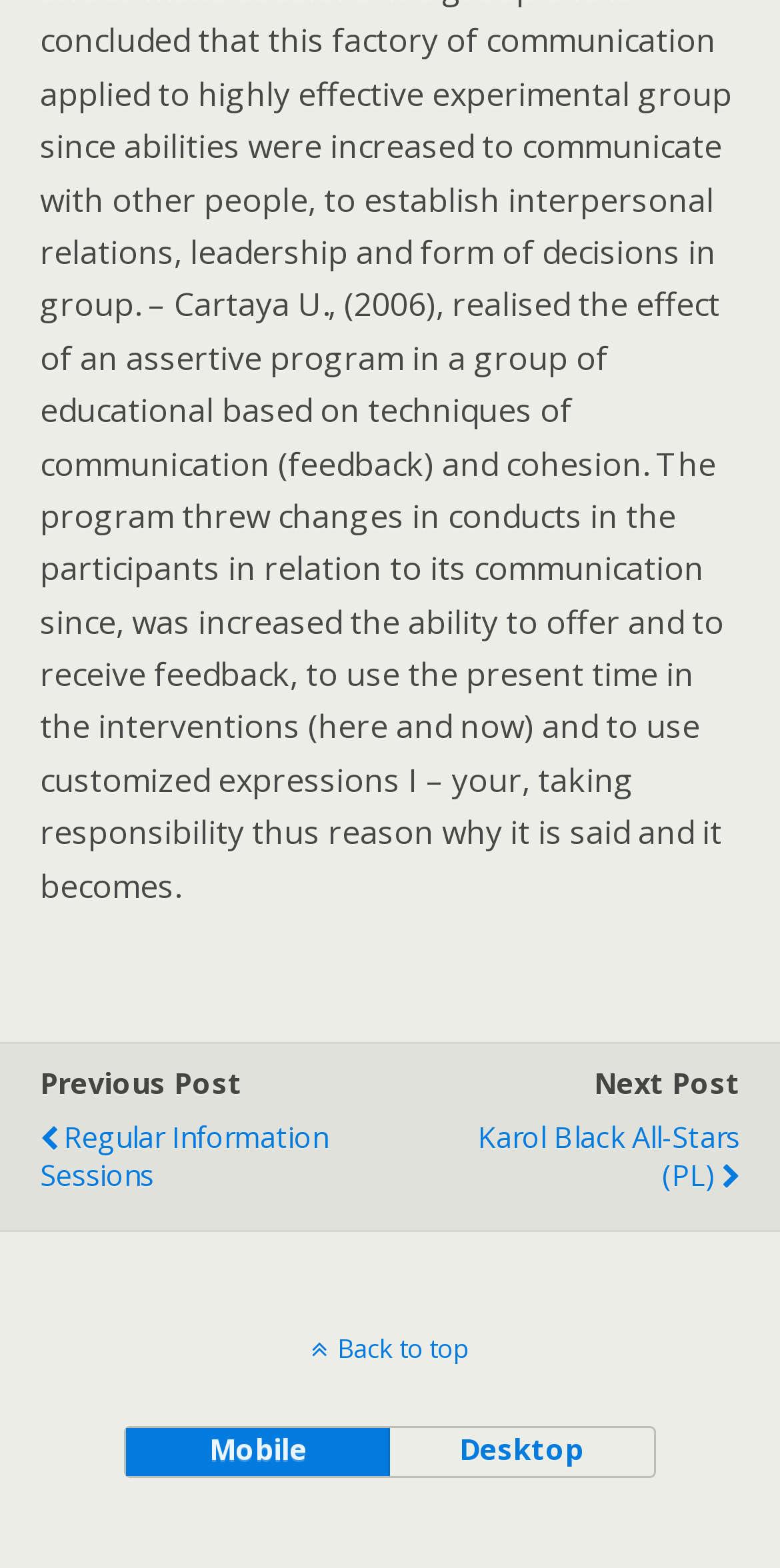Locate the bounding box coordinates of the UI element described by: "Karol Black All-stars (PL)". Provide the coordinates as four float numbers between 0 and 1, formatted as [left, top, right, bottom].

[0.509, 0.703, 0.949, 0.772]